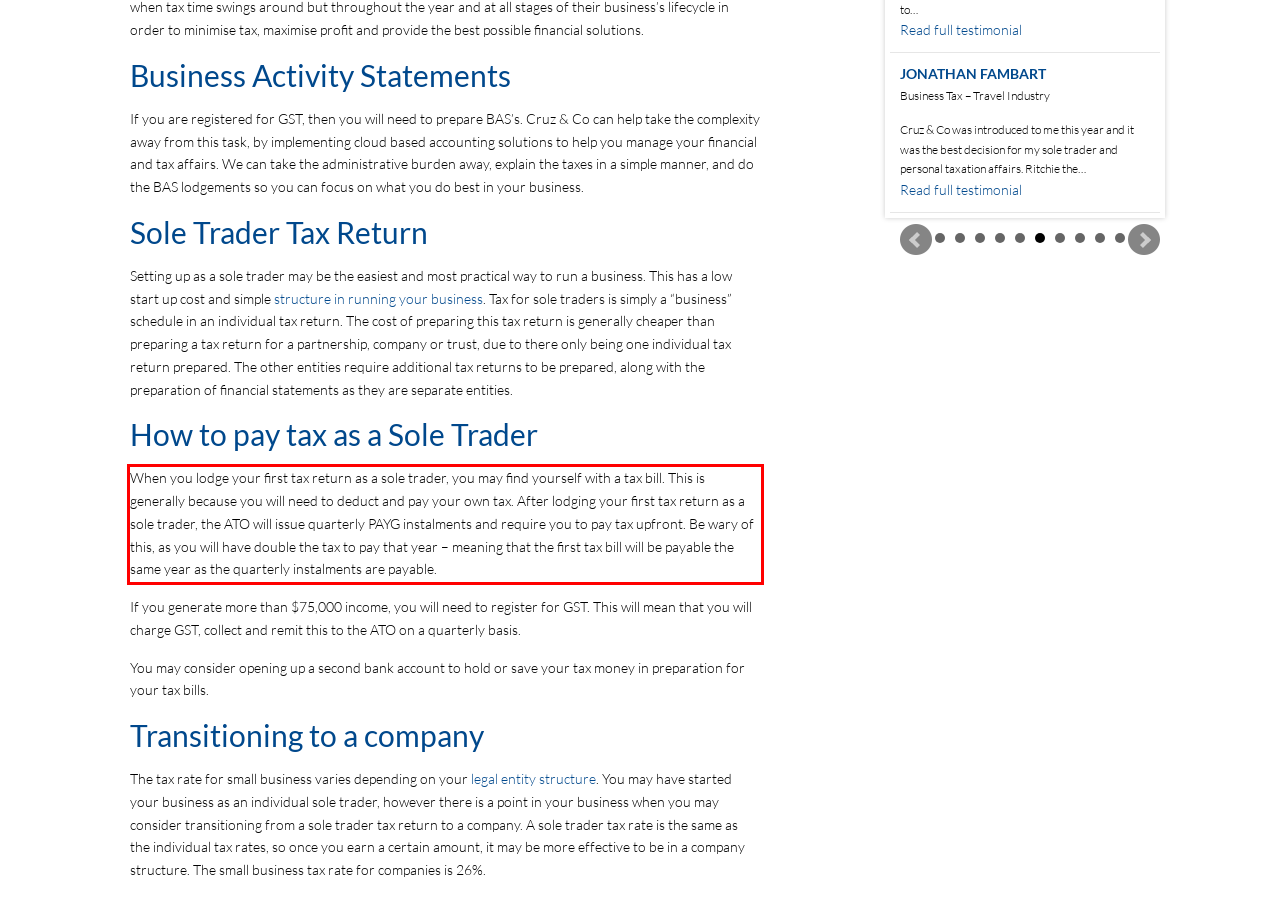With the provided screenshot of a webpage, locate the red bounding box and perform OCR to extract the text content inside it.

When you lodge your first tax return as a sole trader, you may find yourself with a tax bill. This is generally because you will need to deduct and pay your own tax. After lodging your first tax return as a sole trader, the ATO will issue quarterly PAYG instalments and require you to pay tax upfront. Be wary of this, as you will have double the tax to pay that year – meaning that the first tax bill will be payable the same year as the quarterly instalments are payable.